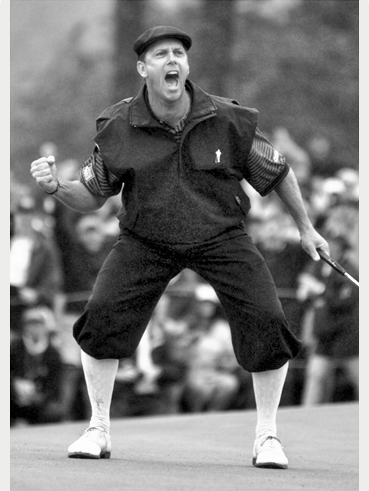What type of pants is Payne Stewart wearing?
Utilize the information in the image to give a detailed answer to the question.

The caption describes Payne Stewart's outfit as a vintage golfing outfit, and specifically mentions that he is wearing knickerbocker-style pants, which are a distinctive type of pants commonly worn by golfers in the past.